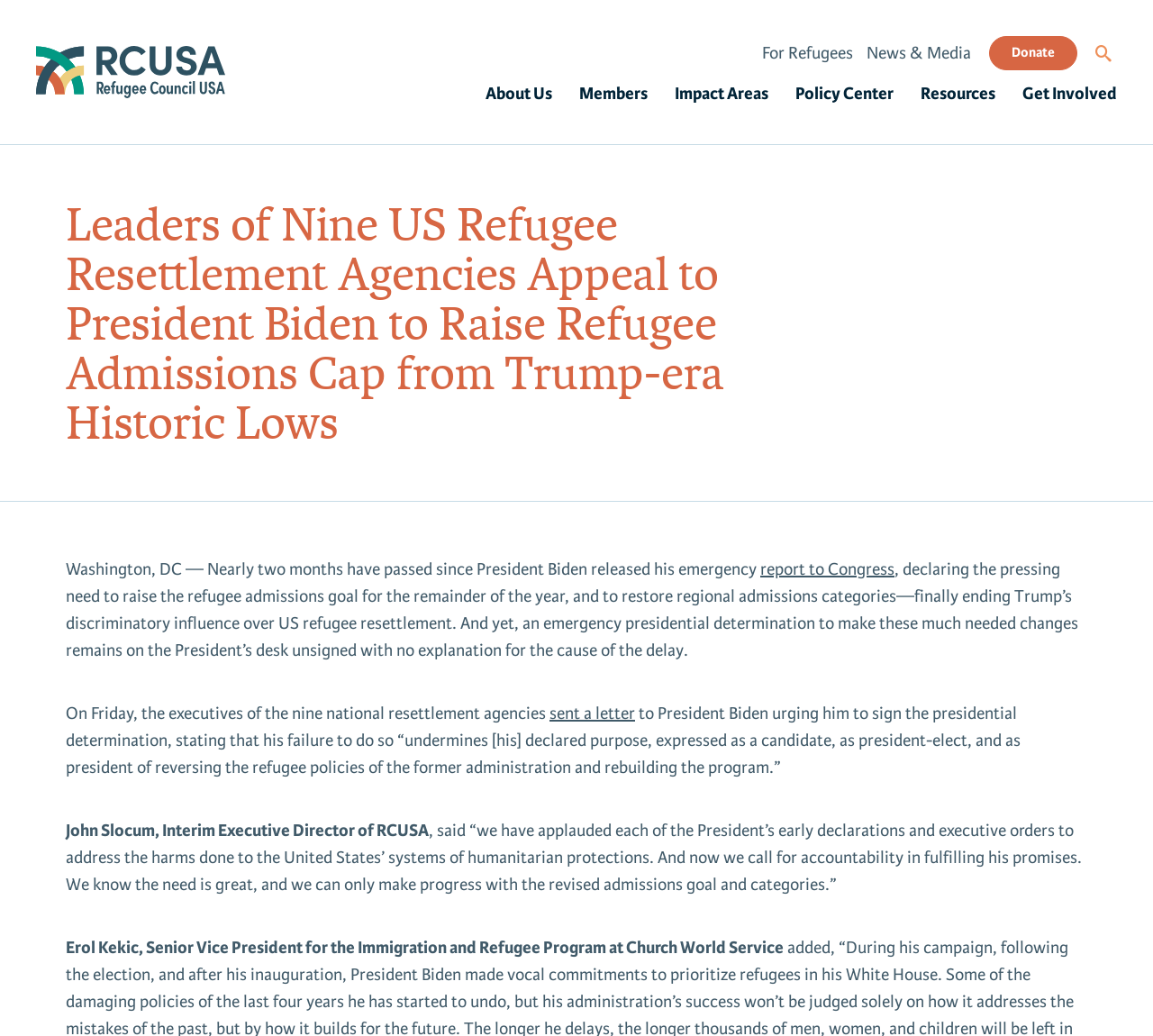Identify the bounding box coordinates of the HTML element based on this description: "report to Congress".

[0.659, 0.54, 0.776, 0.559]